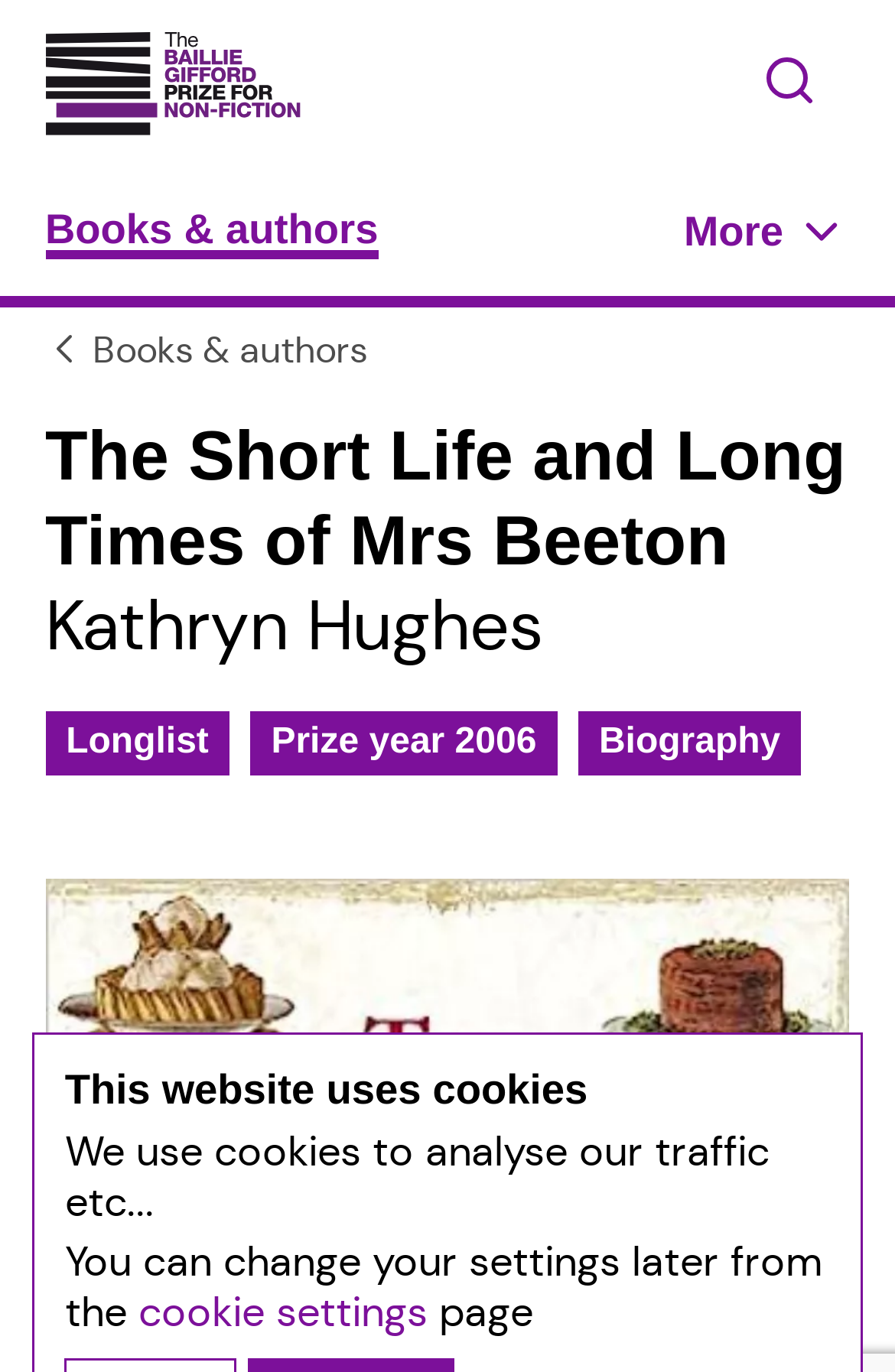Locate the bounding box coordinates of the clickable region to complete the following instruction: "Explore books and authors."

[0.05, 0.145, 0.423, 0.189]